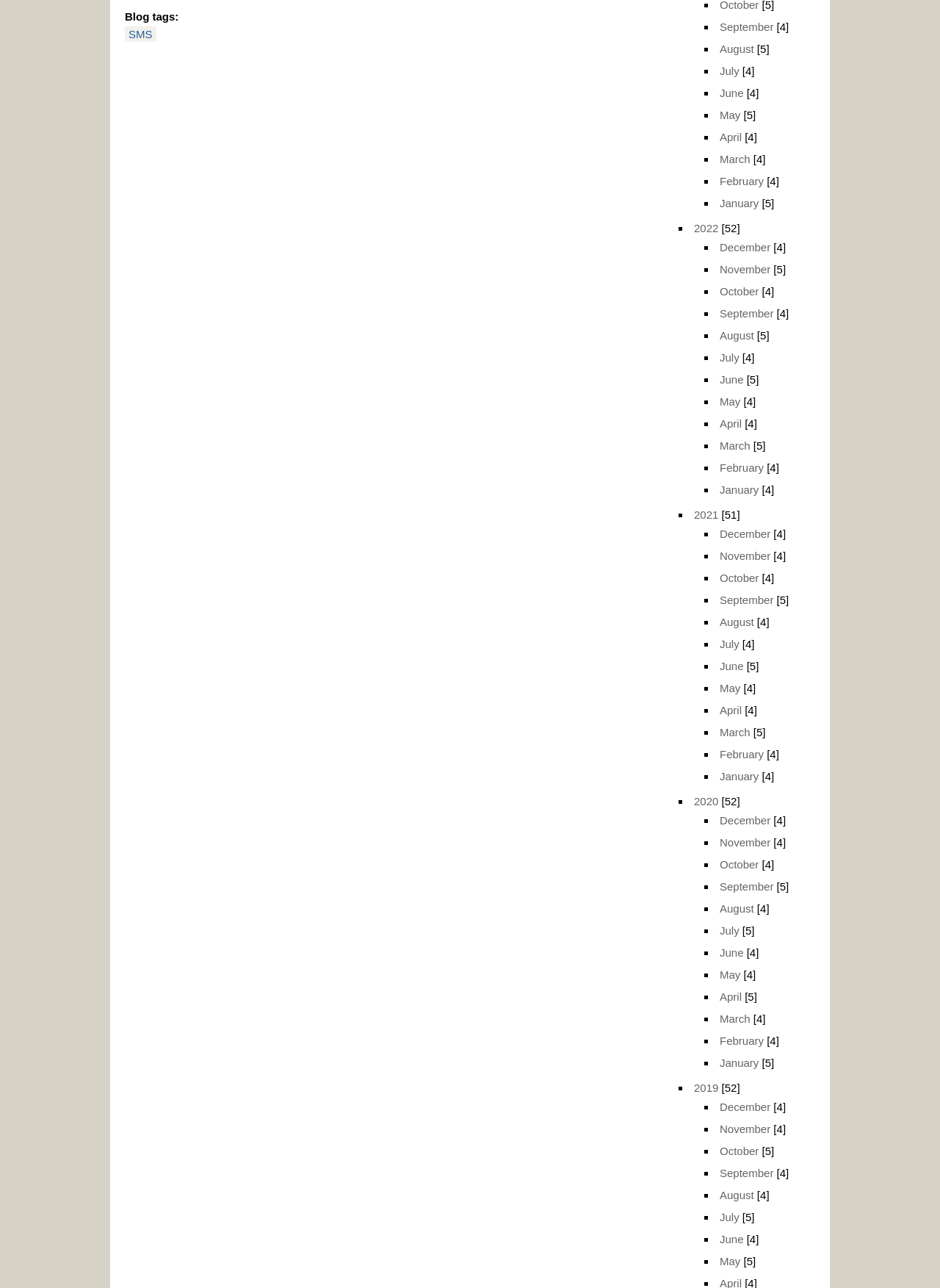Locate the UI element described as follows: "October". Return the bounding box coordinates as four float numbers between 0 and 1 in the order [left, top, right, bottom].

[0.766, 0.221, 0.807, 0.231]